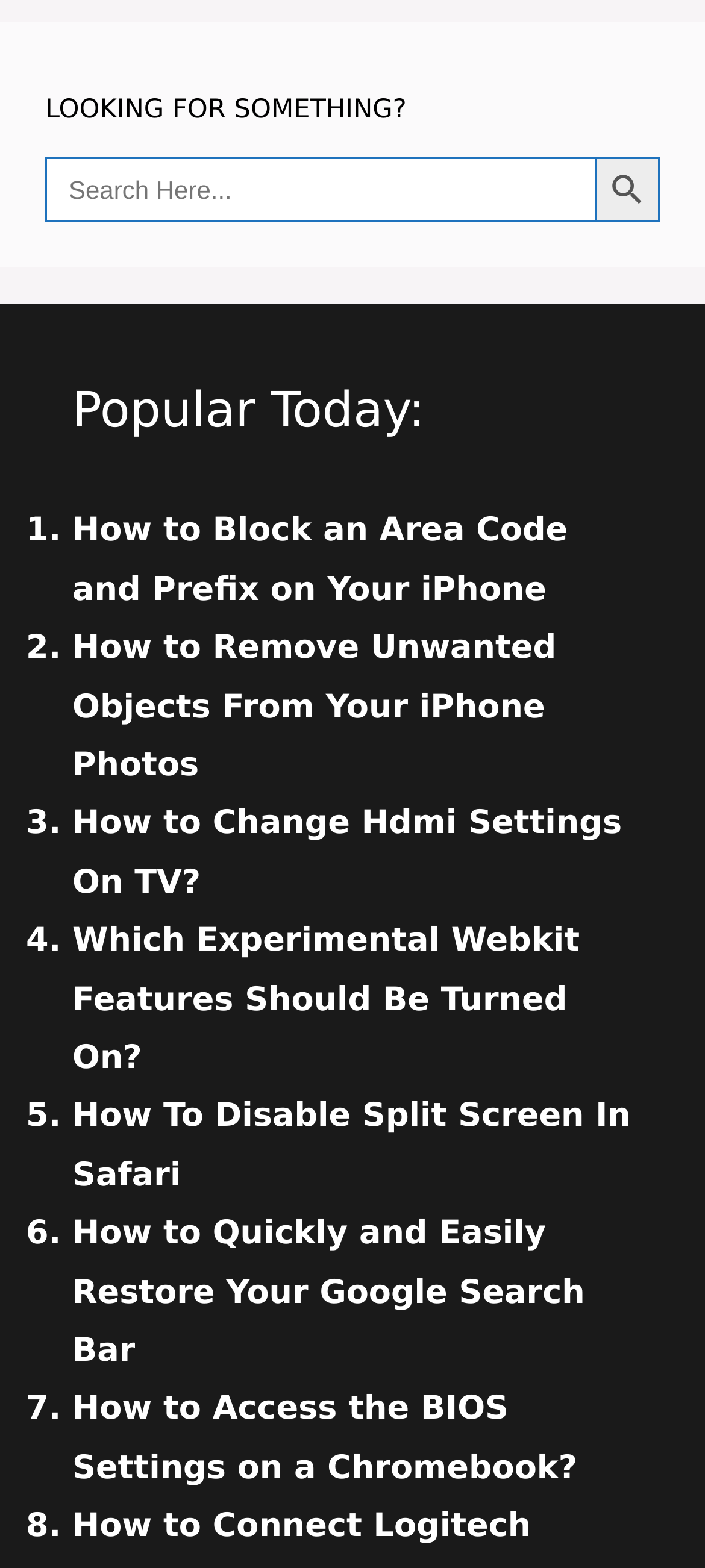Provide the bounding box coordinates of the area you need to click to execute the following instruction: "Learn how to remove unwanted objects from your iPhone photos".

[0.103, 0.401, 0.789, 0.5]